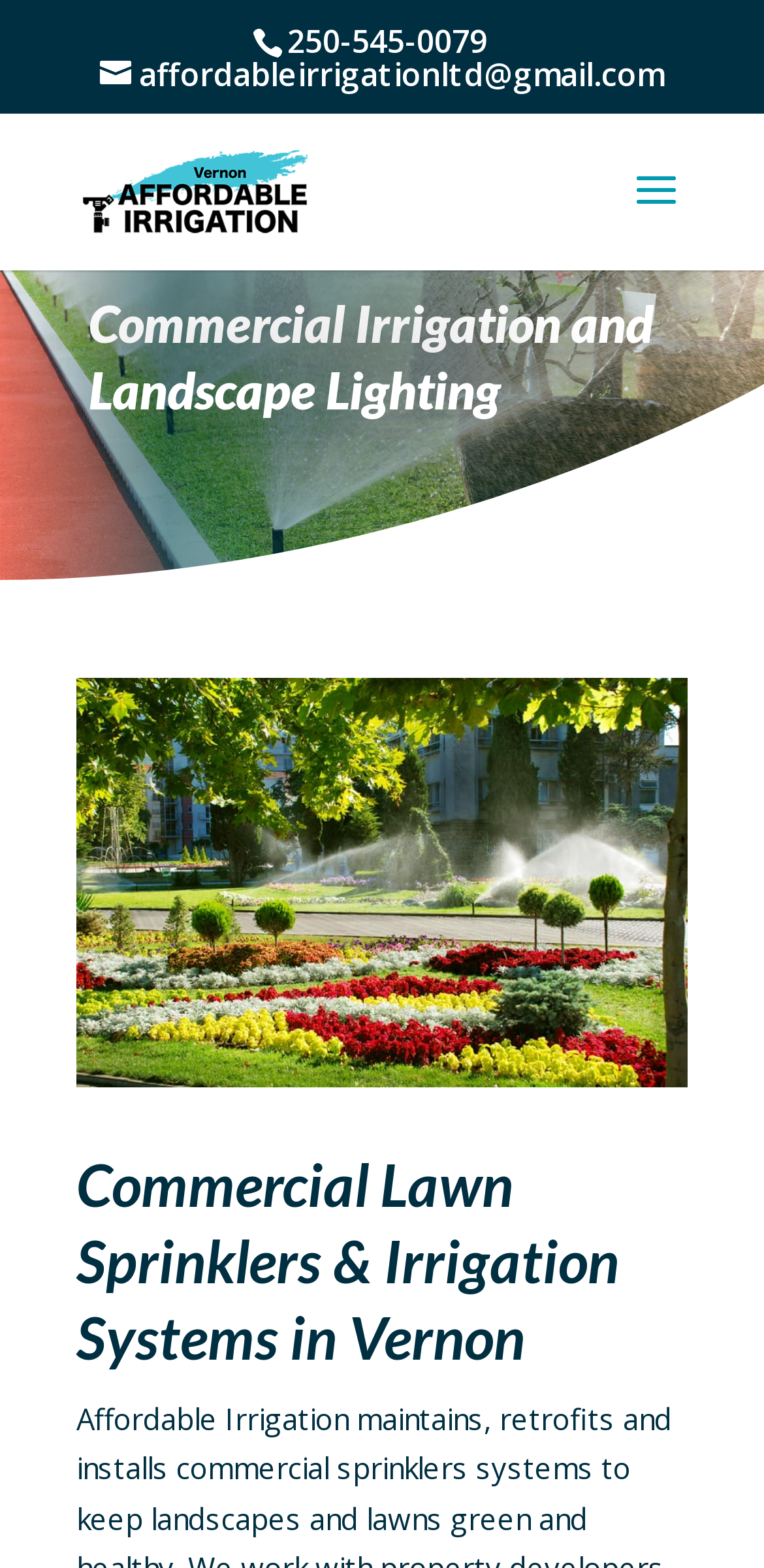Respond with a single word or phrase:
What is the company name that provides irrigation services?

Vernon Affordable Irrigation